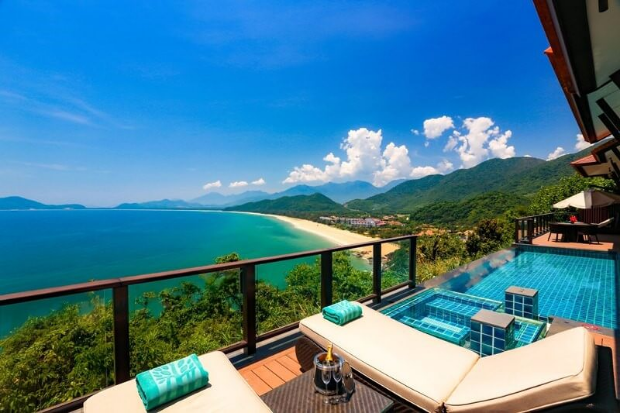Please provide a brief answer to the following inquiry using a single word or phrase:
What is the shape of the beach in the distance?

Gentle curve